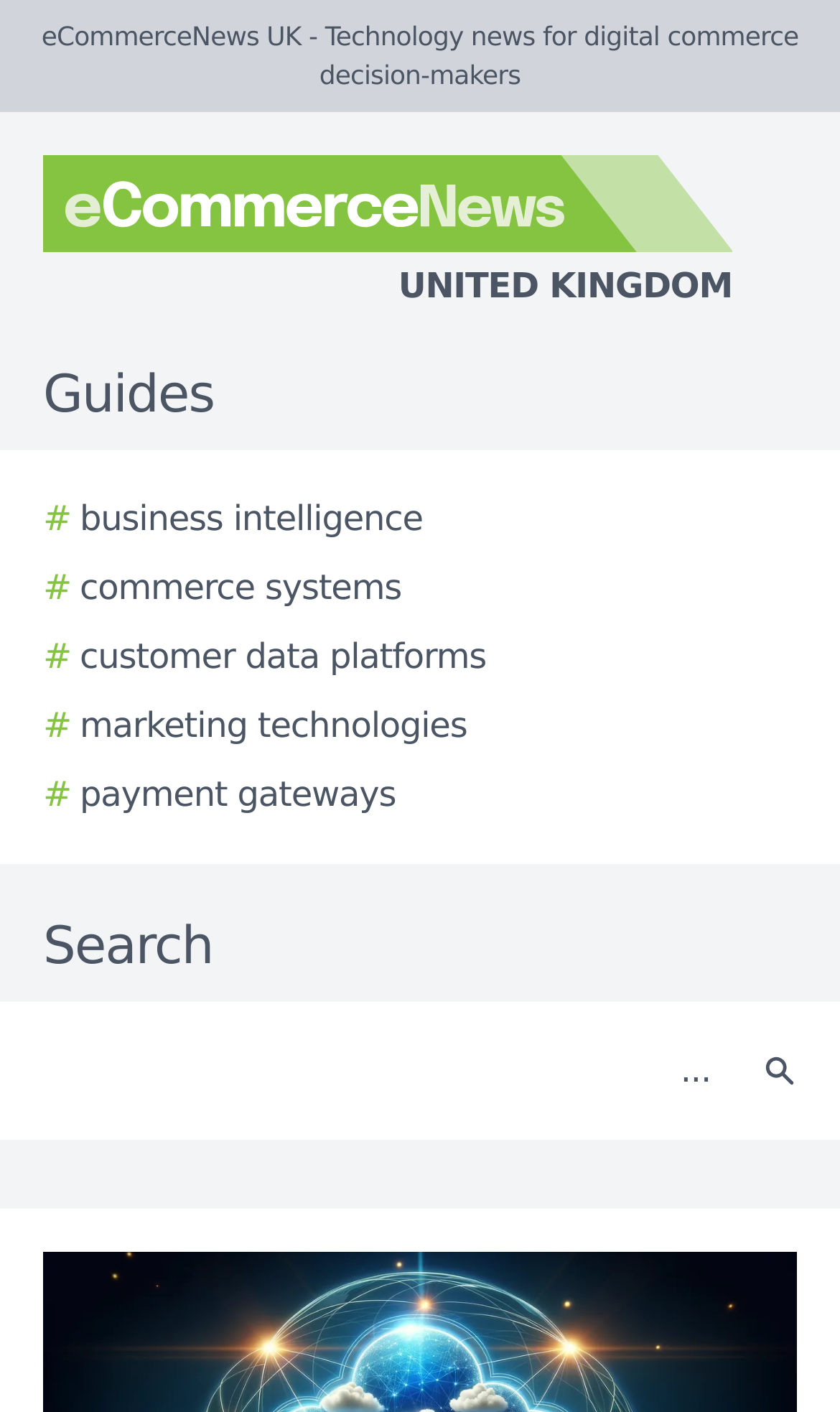Please provide the bounding box coordinates for the element that needs to be clicked to perform the instruction: "Click eCommerceNews UK logo". The coordinates must consist of four float numbers between 0 and 1, formatted as [left, top, right, bottom].

[0.0, 0.11, 0.923, 0.221]